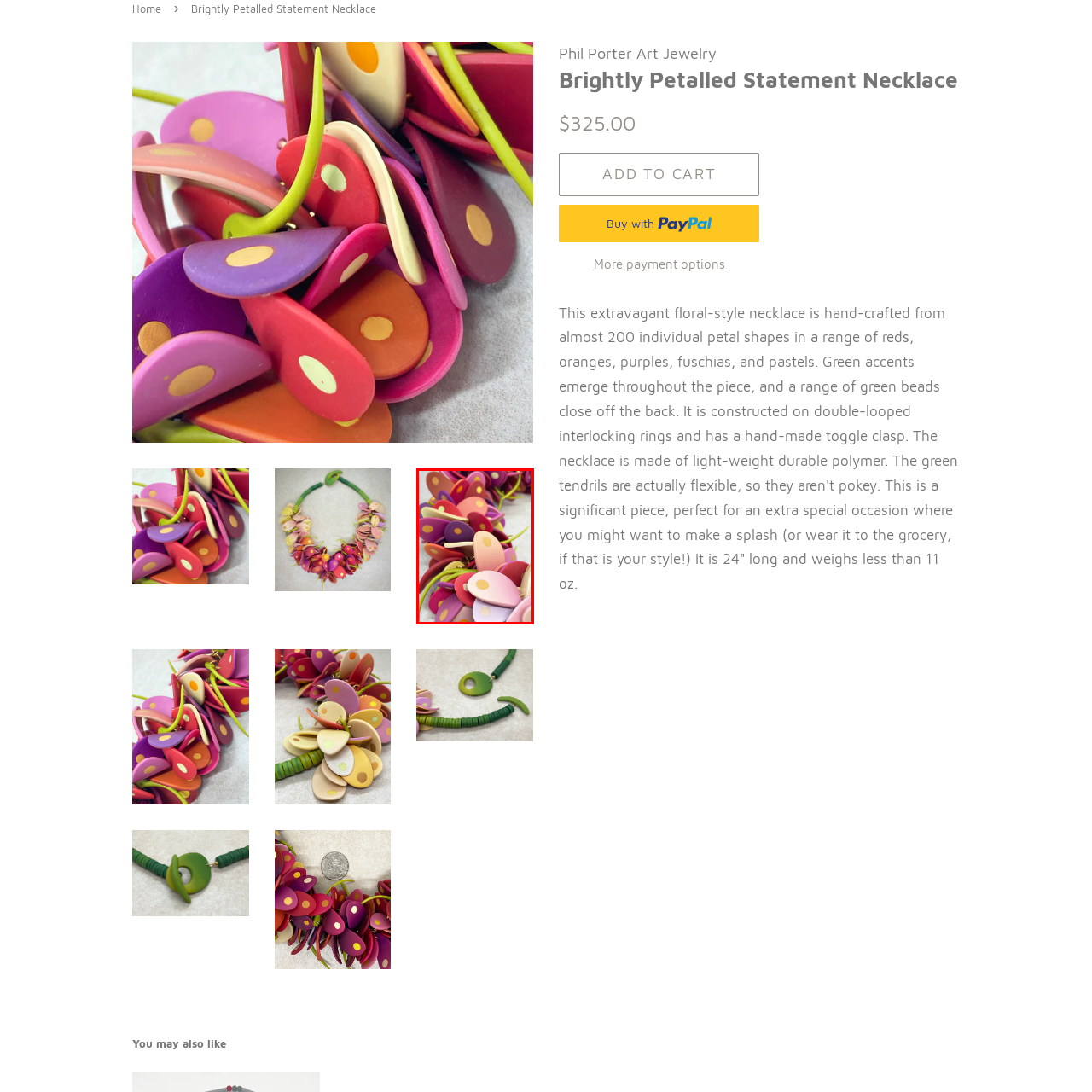How many individual floral-shaped petal designs are used? View the image inside the red bounding box and respond with a concise one-word or short-phrase answer.

Nearly 200